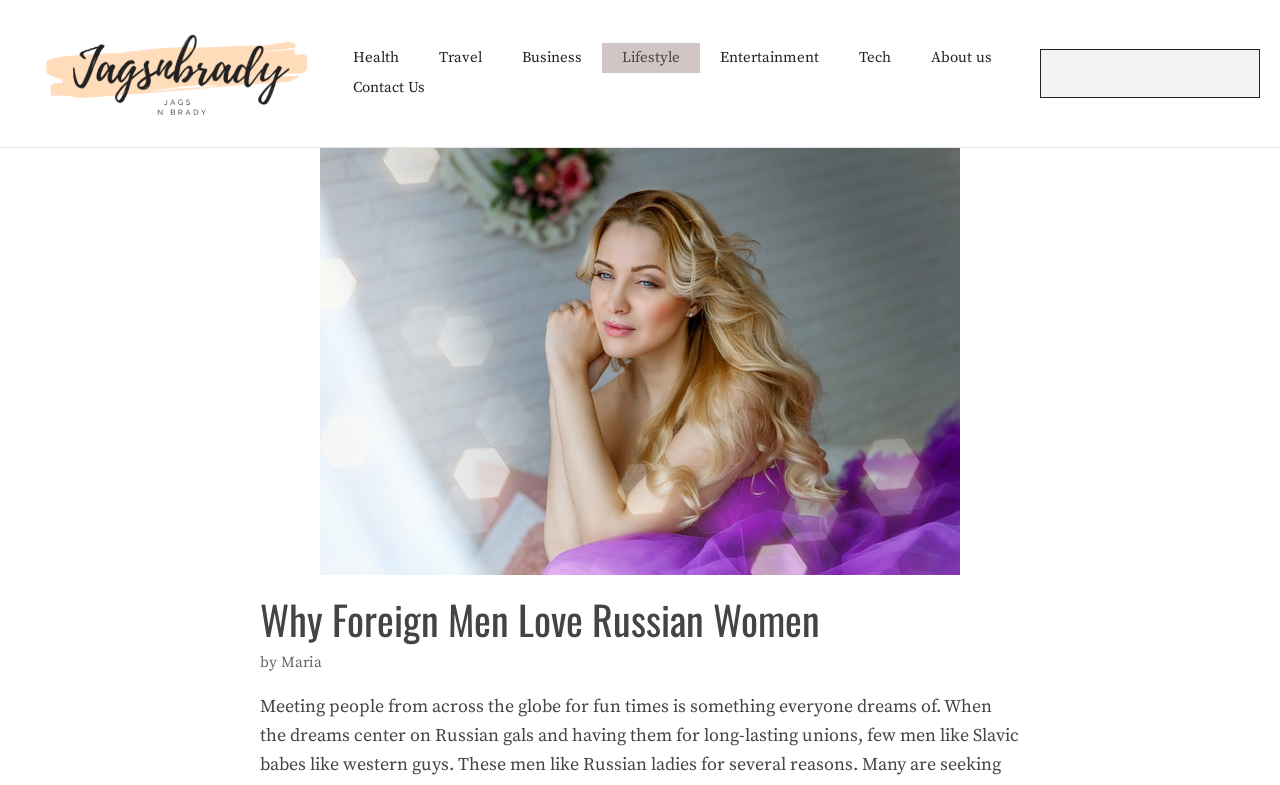Using the details in the image, give a detailed response to the question below:
What is the topic of the main article?

The main article is located in the center of the webpage, and its title is 'Why Foreign Men Love Russian Women', which suggests that the article is about the reasons why foreign men are attracted to Russian women.